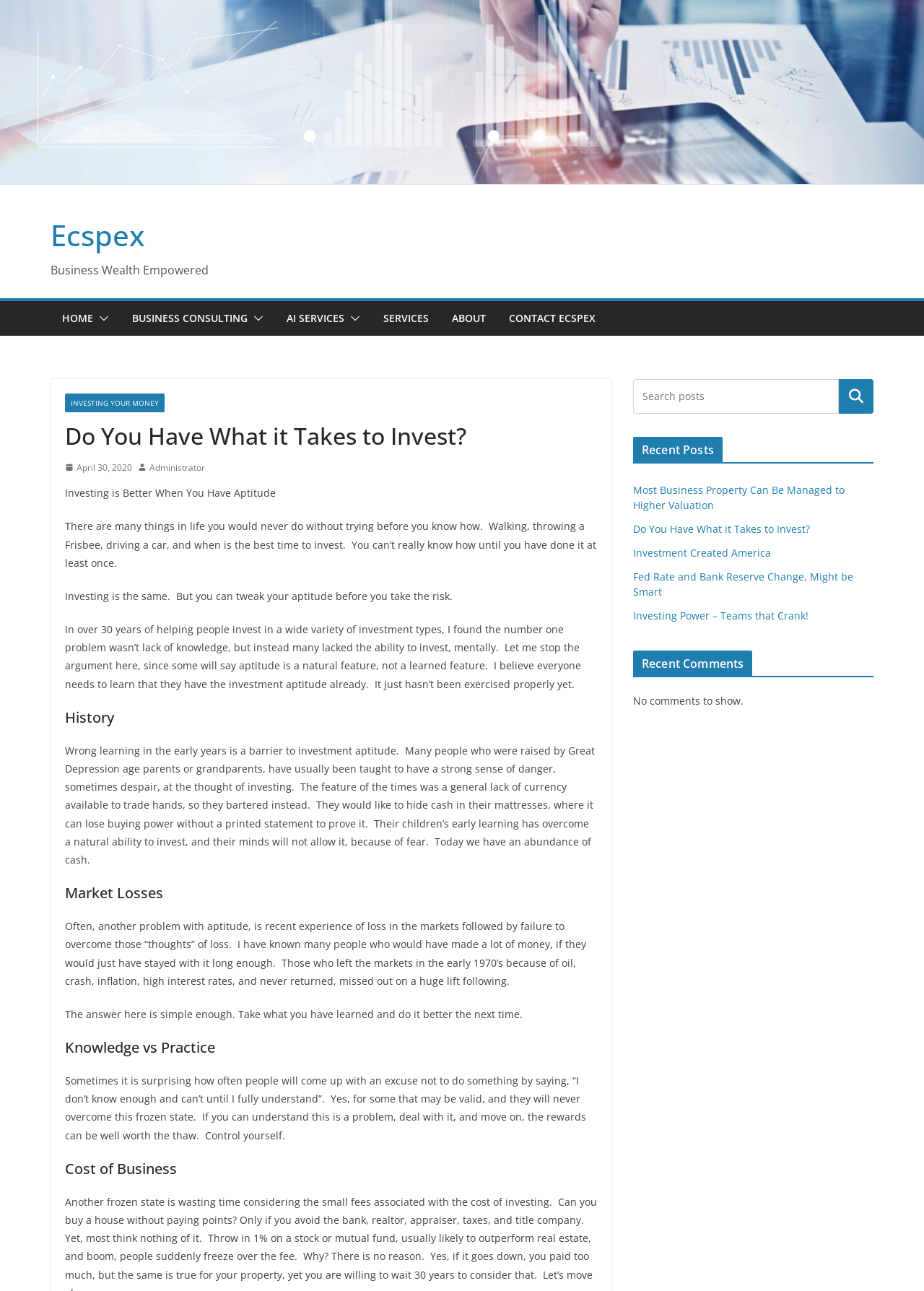Based on the image, please respond to the question with as much detail as possible:
What is the name of the company?

The name of the company can be found in the top-left corner of the webpage, where it is written as 'Ecspex' in the logo and also as a link.